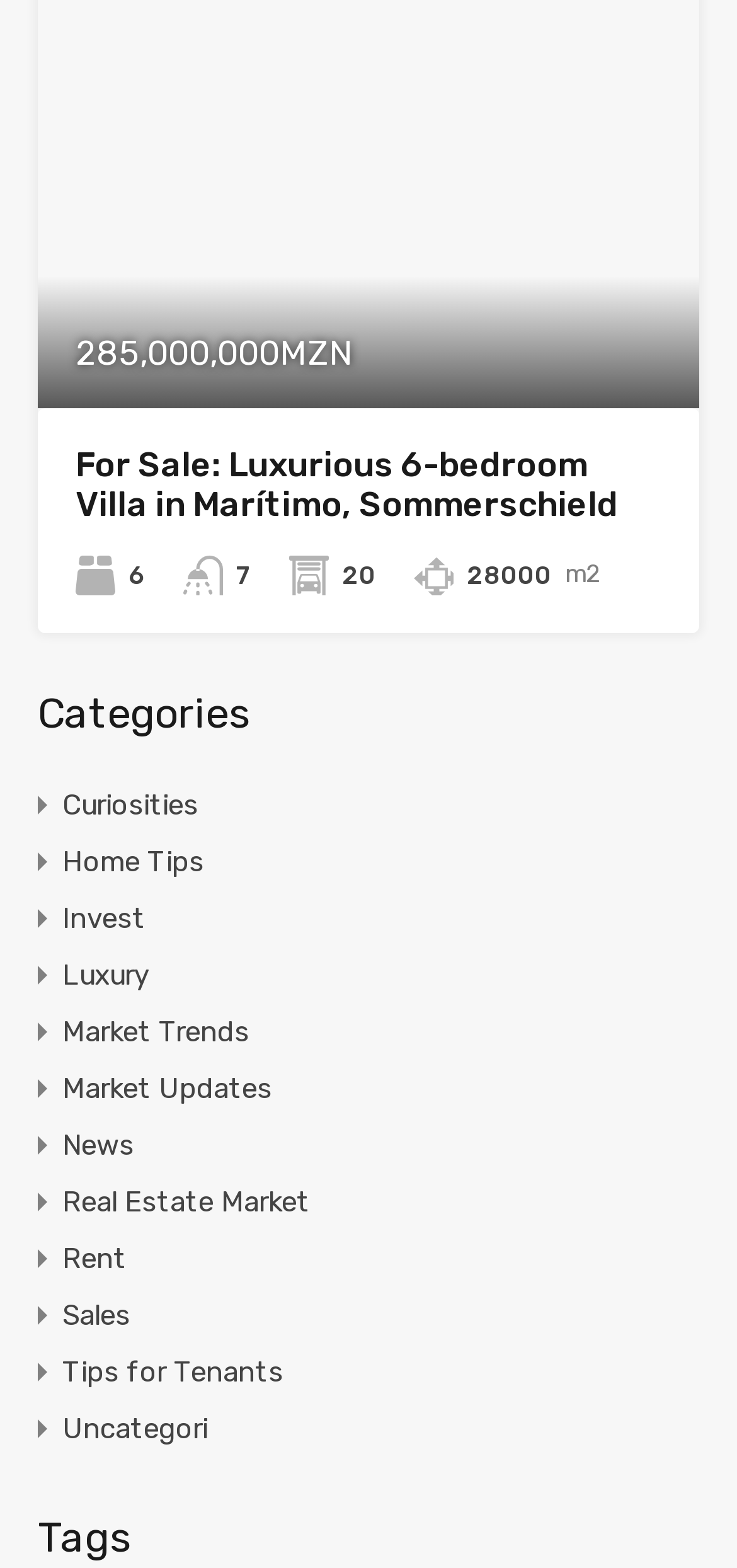Locate the bounding box coordinates of the area that needs to be clicked to fulfill the following instruction: "Read more about Luxurious 6-bedroom Villa in Marítimo, Sommerschield". The coordinates should be in the format of four float numbers between 0 and 1, namely [left, top, right, bottom].

[0.103, 0.283, 0.838, 0.335]